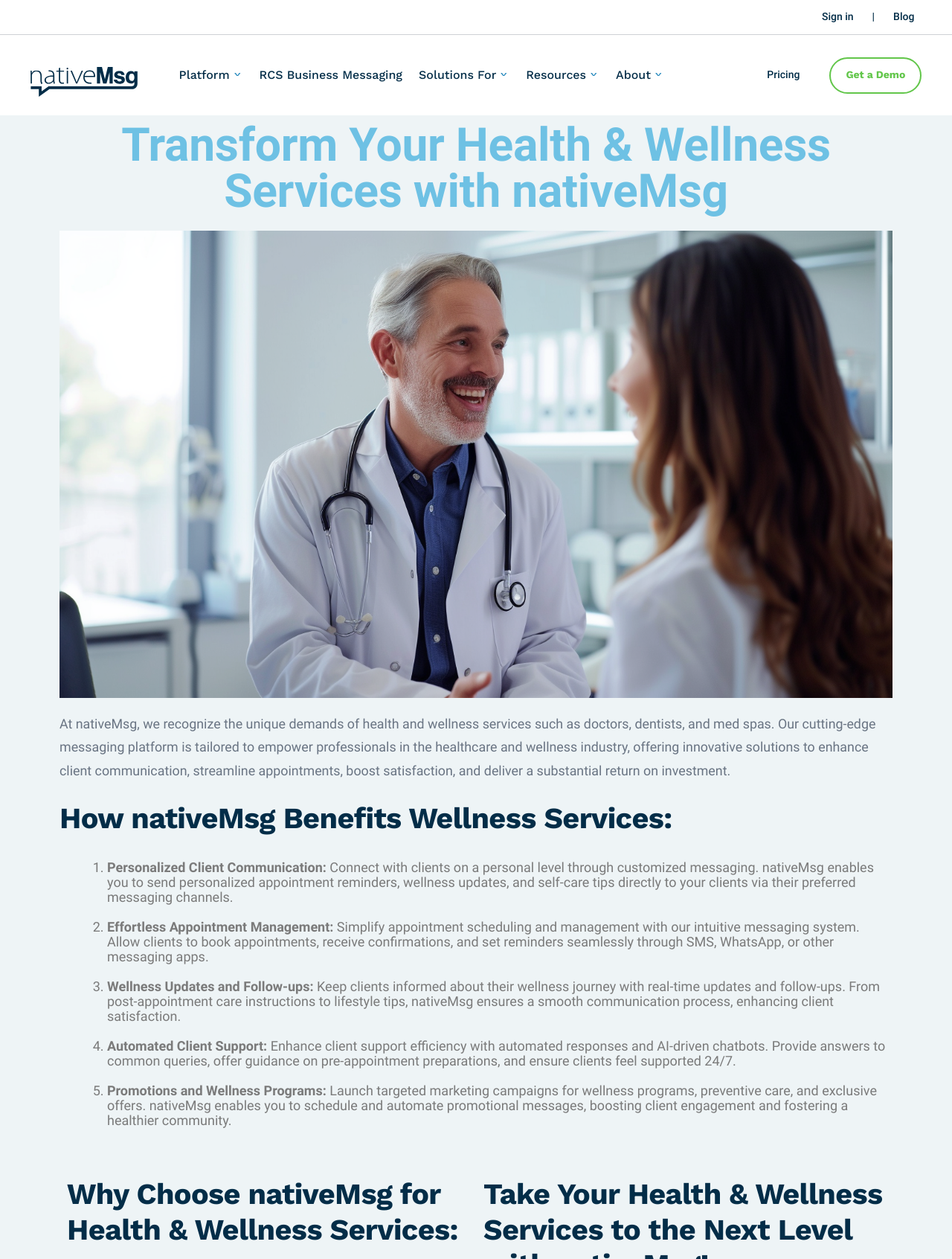Calculate the bounding box coordinates of the UI element given the description: "Solutions For".

[0.44, 0.038, 0.535, 0.081]